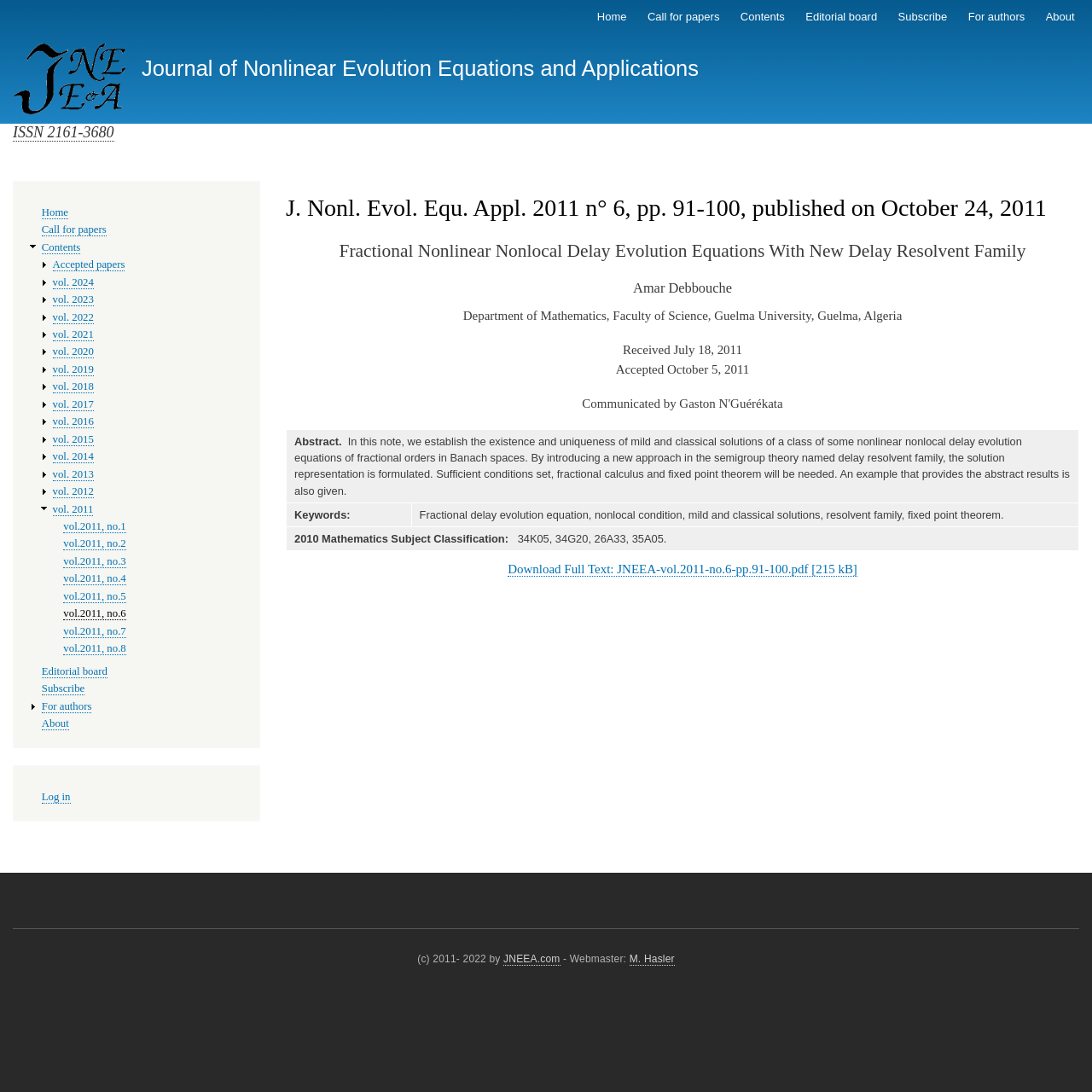What is the file name of the downloadable PDF?
Observe the image and answer the question with a one-word or short phrase response.

JNEEA-vol.2011-no.6-pp.91-100.pdf